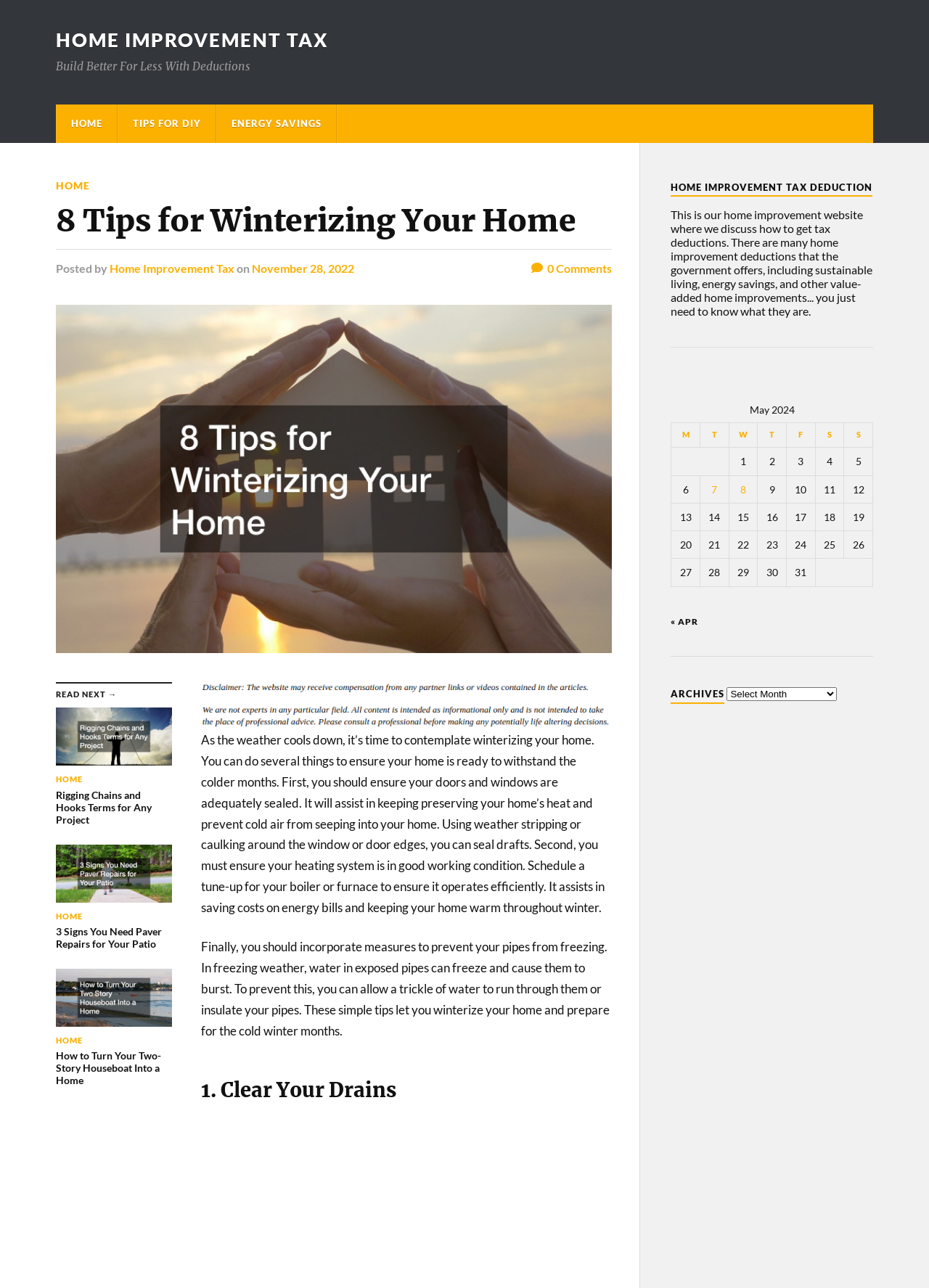Highlight the bounding box coordinates of the element you need to click to perform the following instruction: "Read the article '8 Tips for Winterizing Your Home'."

[0.06, 0.155, 0.658, 0.188]